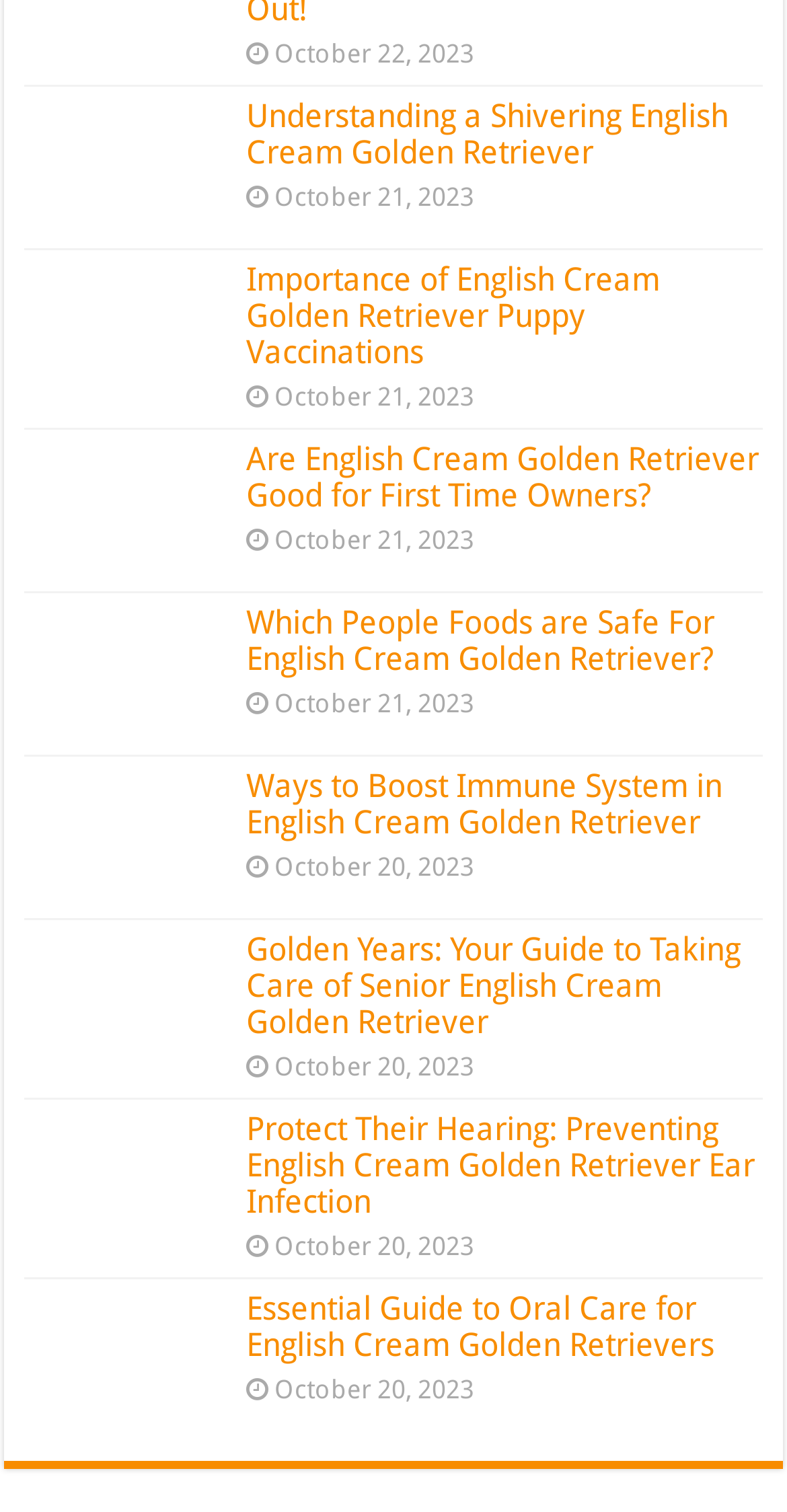Please identify the bounding box coordinates of the clickable area that will allow you to execute the instruction: "Click the link to read about Understanding a Shivering English Cream Golden Retriever".

[0.313, 0.063, 0.926, 0.113]